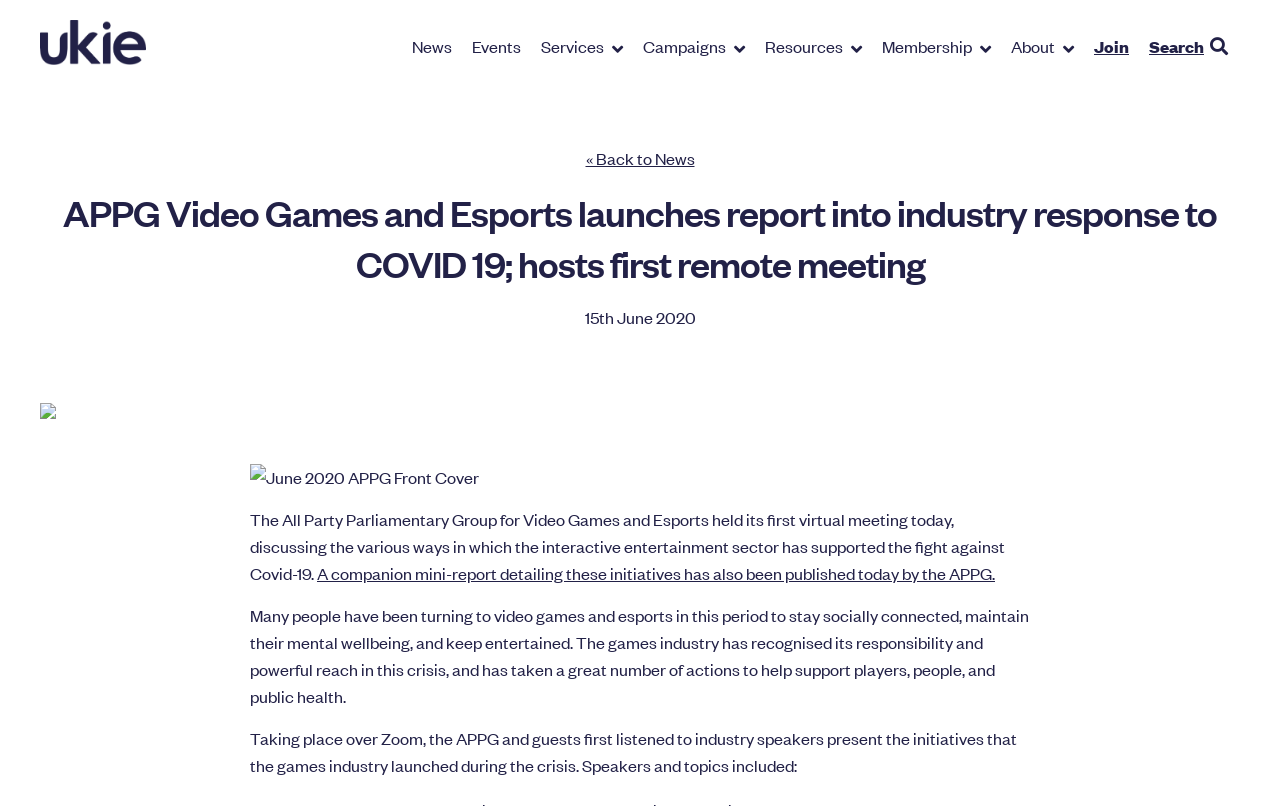Determine the bounding box coordinates of the UI element described below. Use the format (top-left x, top-left y, bottom-right x, bottom-right y) with floating point numbers between 0 and 1: Search

[0.89, 0.034, 0.969, 0.081]